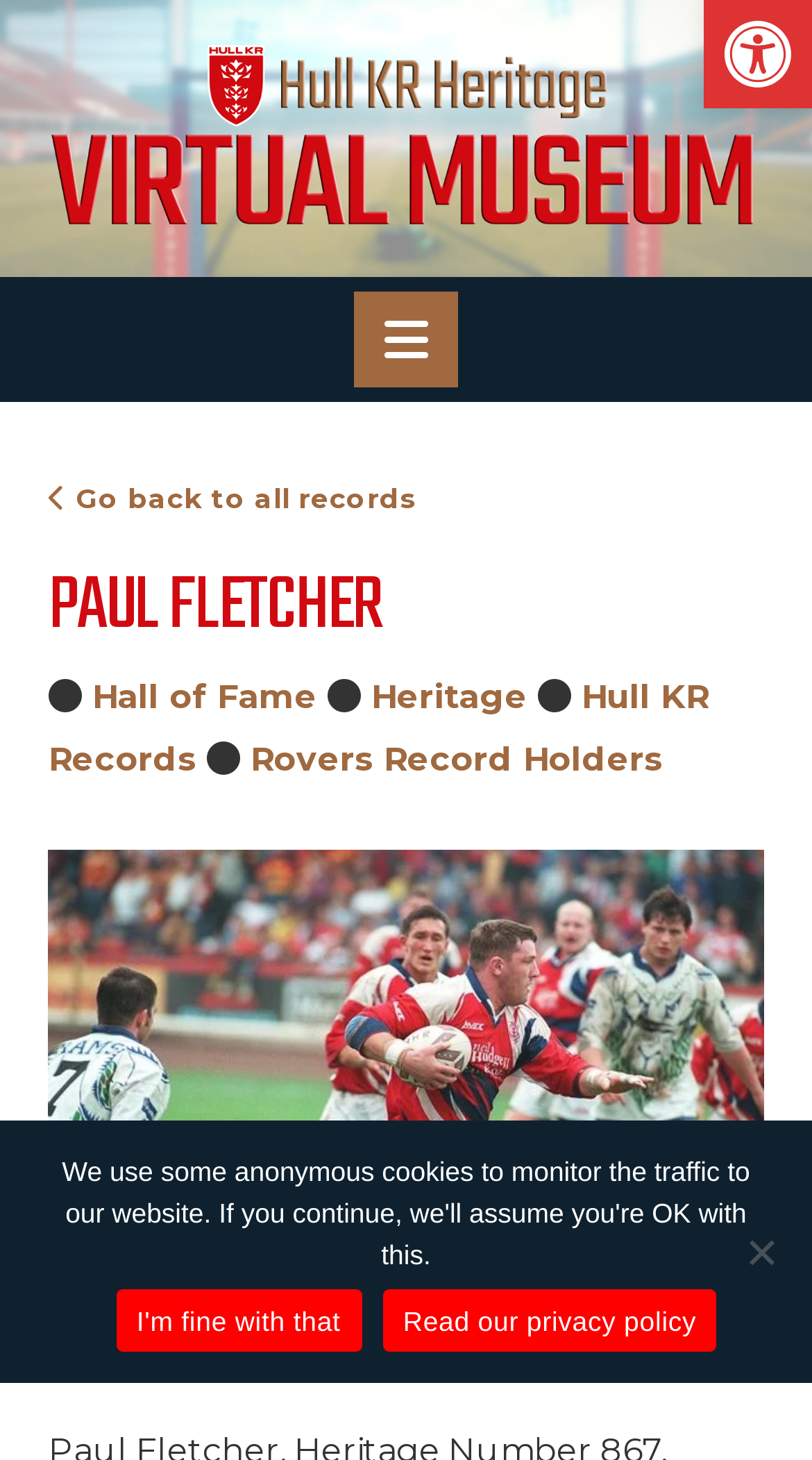Identify the bounding box coordinates of the area that should be clicked in order to complete the given instruction: "Explore Heritage". The bounding box coordinates should be four float numbers between 0 and 1, i.e., [left, top, right, bottom].

[0.457, 0.464, 0.65, 0.491]